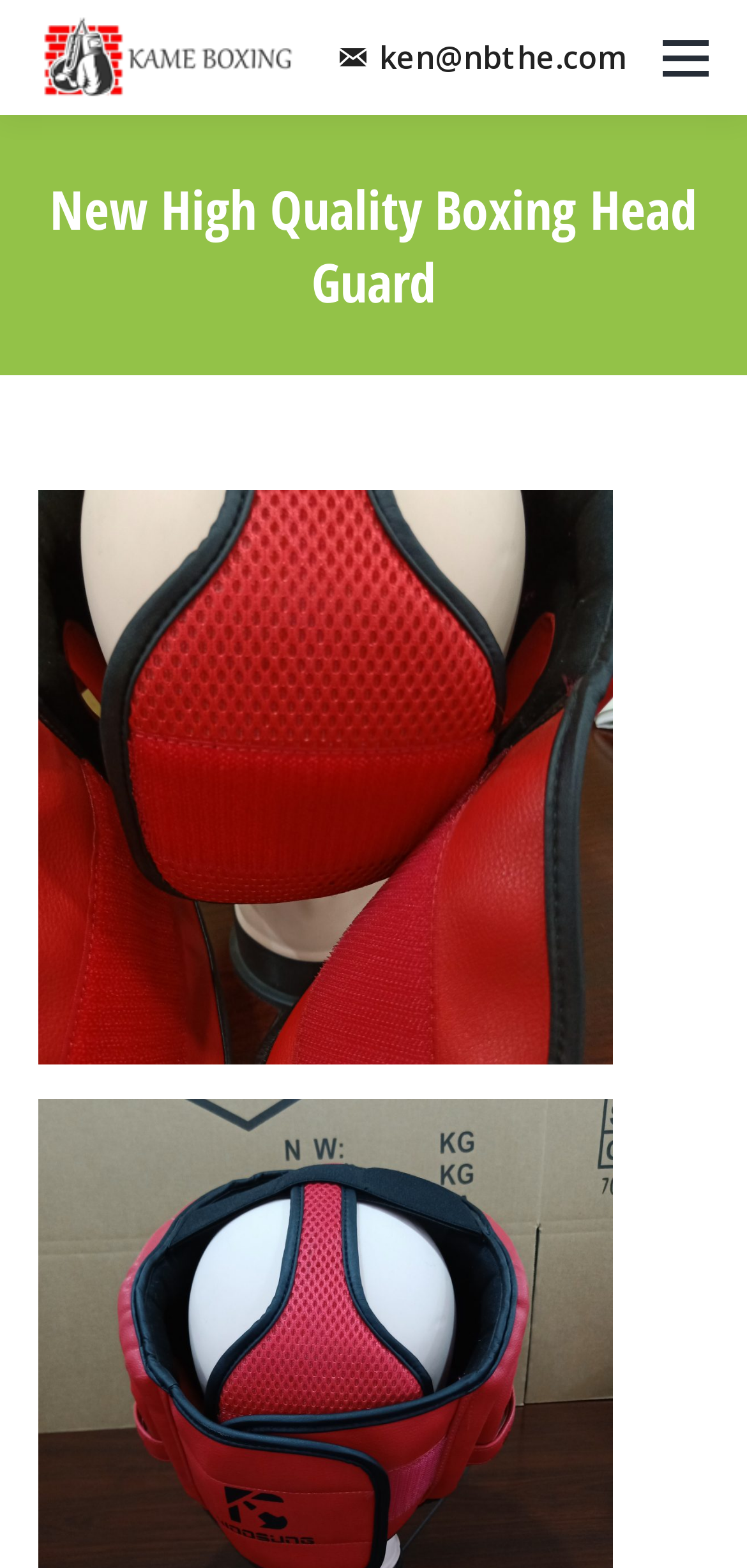What is the weight of the product?
Give a comprehensive and detailed explanation for the question.

The product details specify the weight of the boxing head guard as 550 grams.